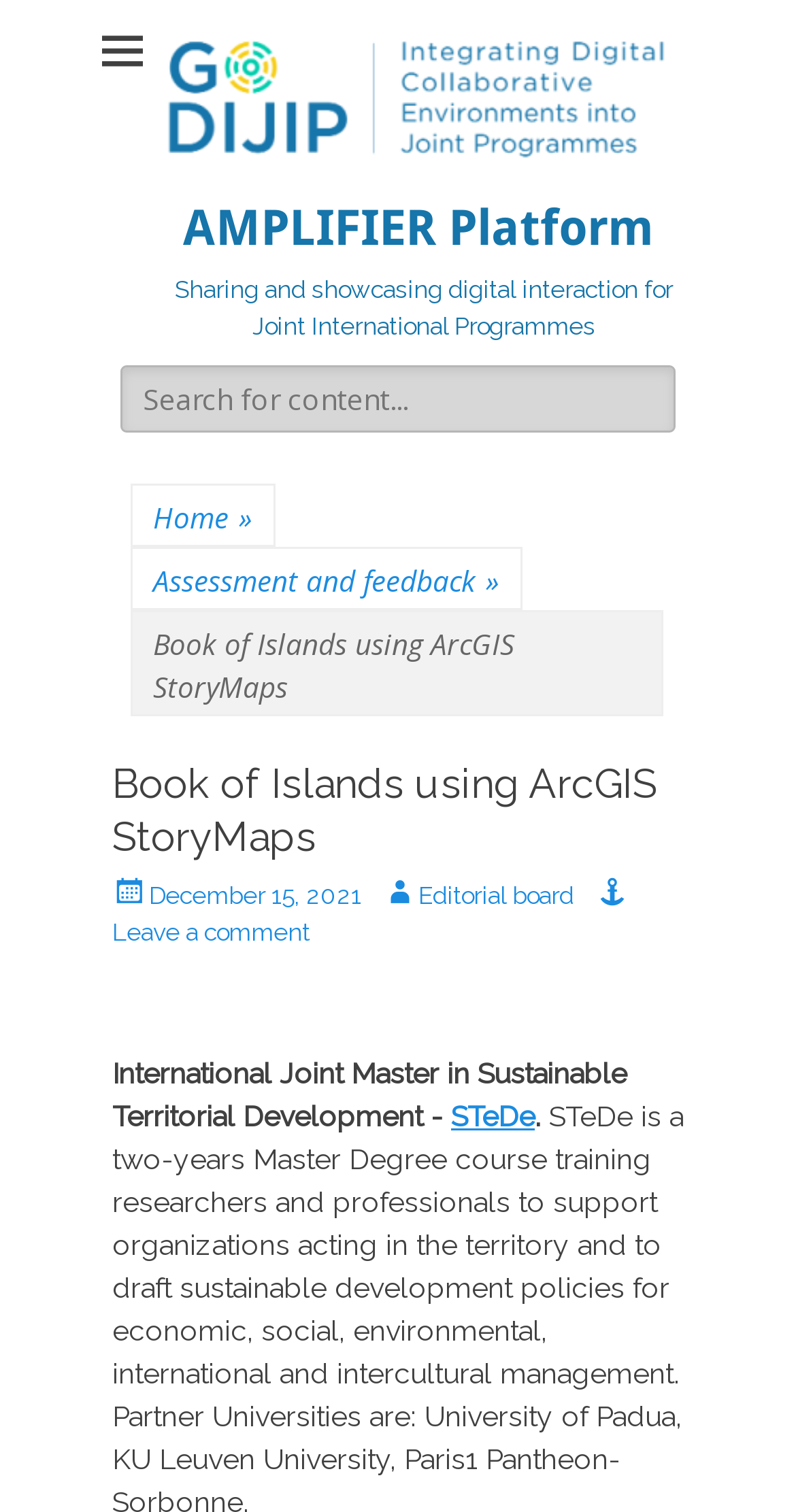What is the name of the international joint master program?
Use the screenshot to answer the question with a single word or phrase.

STeDe